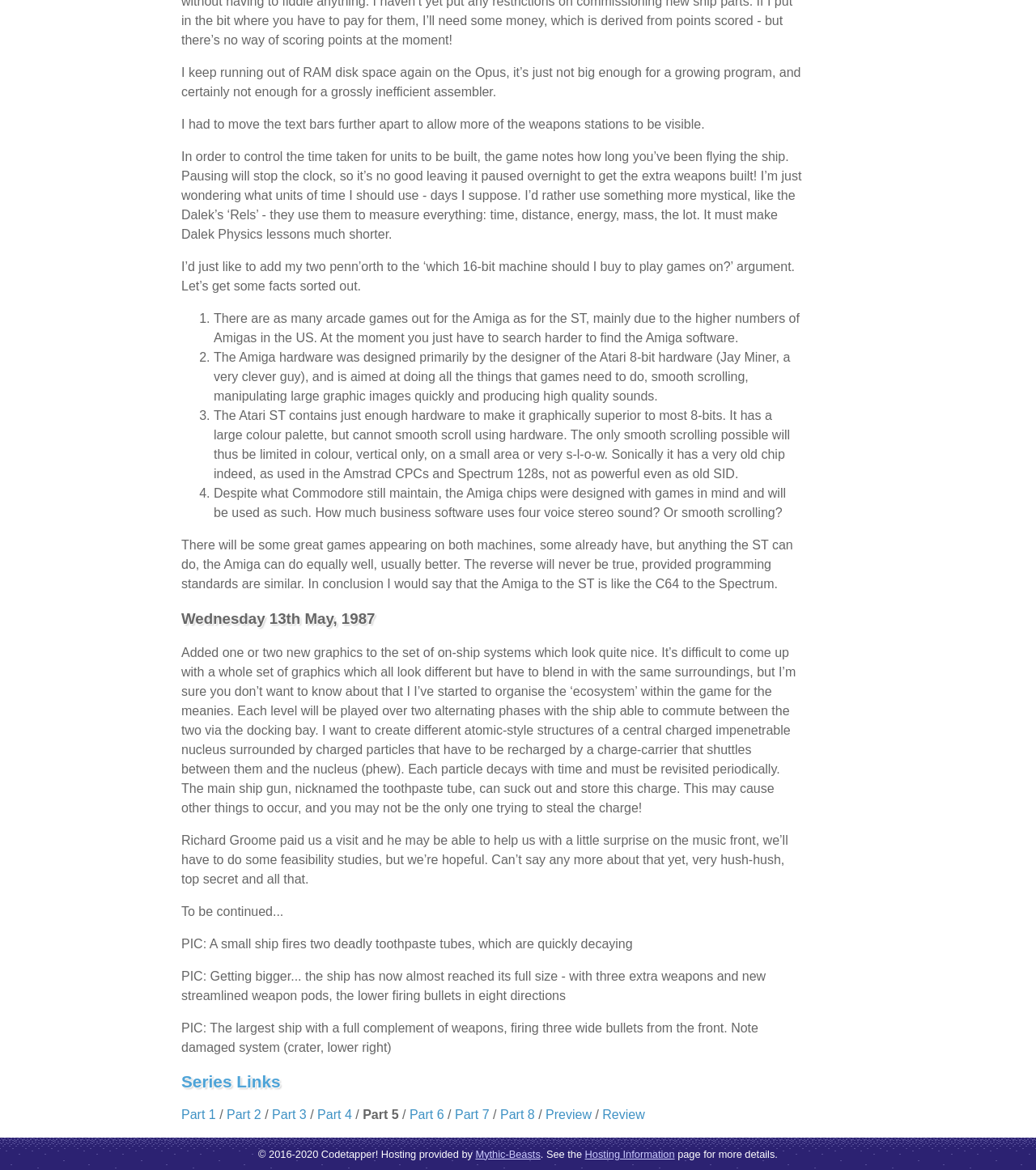Analyze the image and give a detailed response to the question:
What is the author's concern about RAM disk space?

The author mentions that they keep running out of RAM disk space, implying that it's a limitation for their growing program and inefficient assembler.